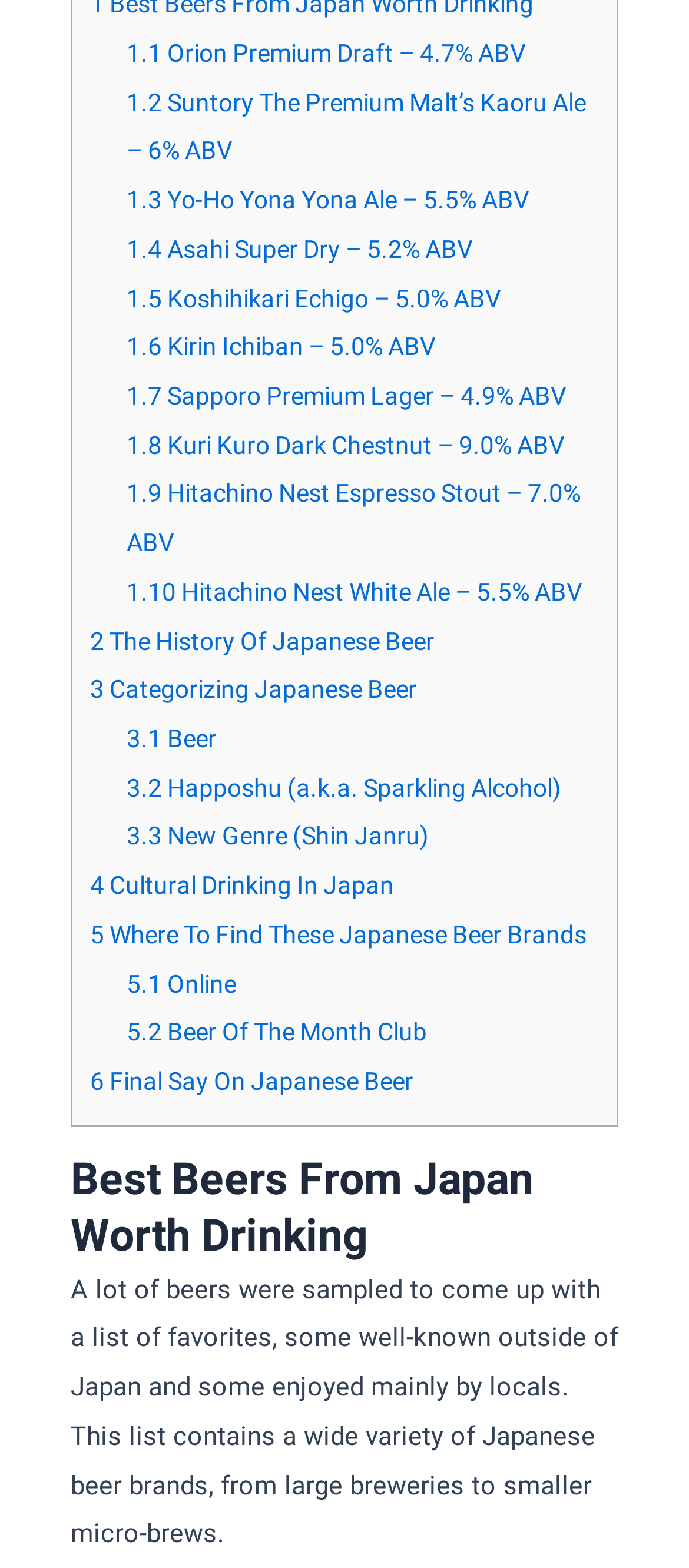Provide a brief response to the question below using one word or phrase:
What is the purpose of the article?

To recommend Japanese beers